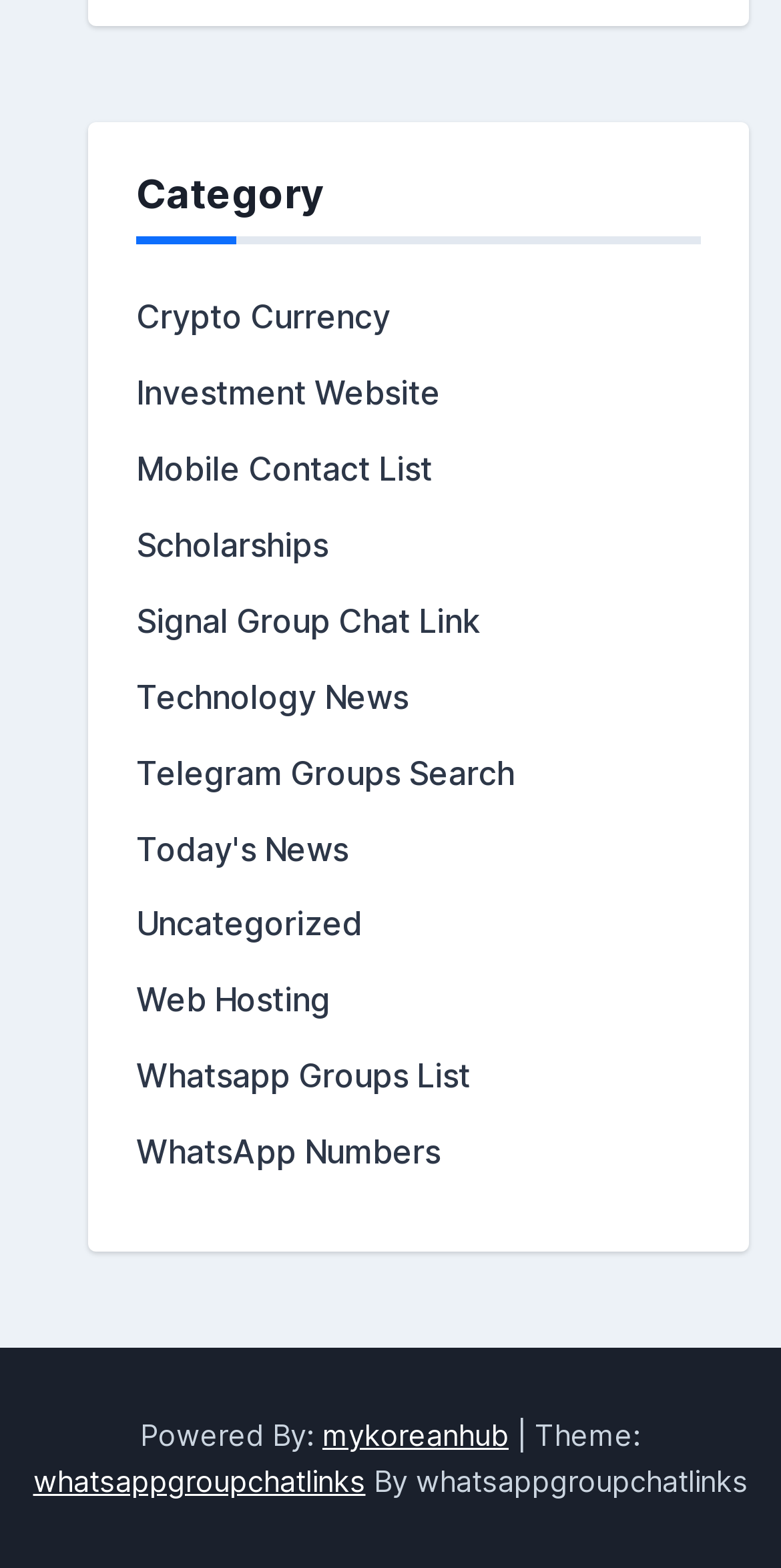Answer the question with a single word or phrase: 
What is the power by?

mykoreanhub